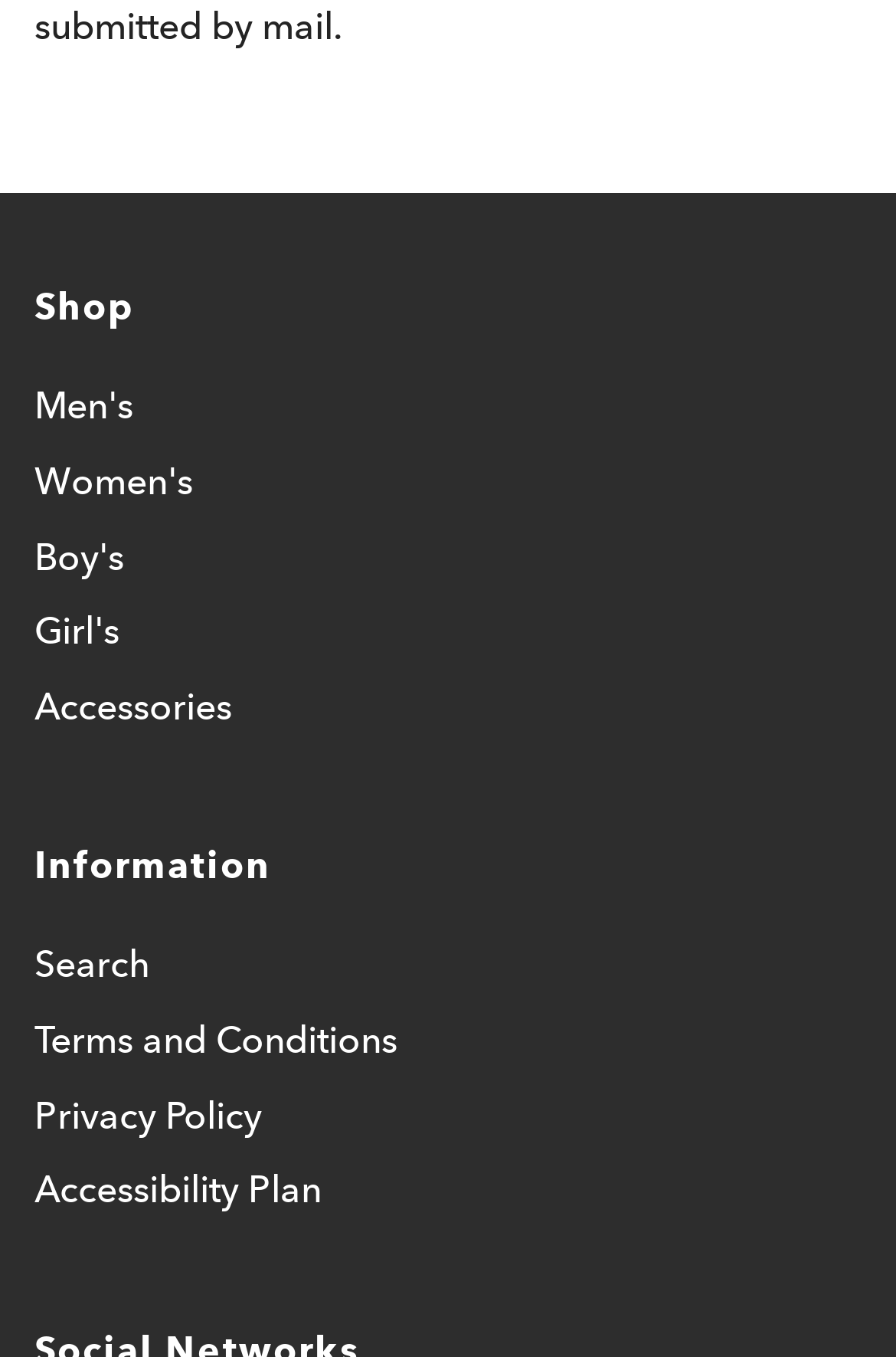Determine the bounding box coordinates of the clickable region to execute the instruction: "Browse Accessories". The coordinates should be four float numbers between 0 and 1, denoted as [left, top, right, bottom].

[0.038, 0.499, 0.259, 0.555]